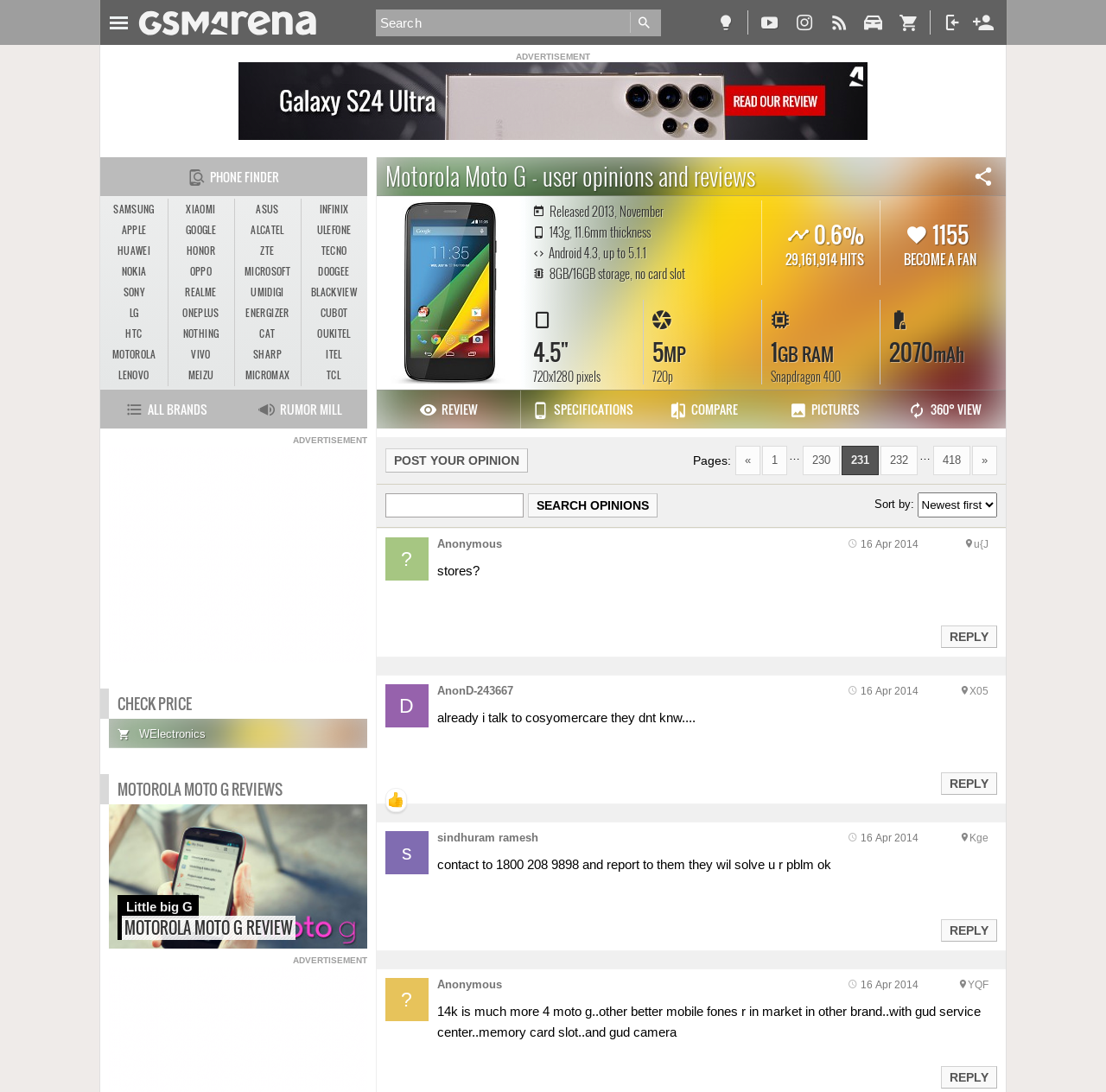Explain the webpage in detail, including its primary components.

This webpage is about user opinions and reviews of the Motorola Moto G phone. At the top, there is a navigation toggle button and a search bar with a "Go" button. Below that, there are several links to various sections of the website, including "TIP US", "RSS", and "LOG IN".

On the left side, there is an advertisement iframe. Above it, there is a heading that reads "Motorola Moto G - user opinions and reviews". Next to the heading, there is a link to "MORE PICTURES" with an accompanying image.

Below the heading, there are several sections of text that provide specifications of the phone, including its release date, dimensions, operating system, storage capacity, and display resolution. There are also links to "REVIEW", "360° VIEW", "PICTURES", and "COMPARE" the phone.

Further down, there is a list item that reads "Motorola Moto G phone specifications" with a link to "SPECIFICATIONS". Below that, there is a link to "POST YOUR OPINION" and a pagination section with links to different pages of reviews.

The main content of the page consists of user reviews and opinions, each with a username, timestamp, and text. There are also reply links and encoded anonymized location information for each user. Some reviews have a "👍" symbol next to them.